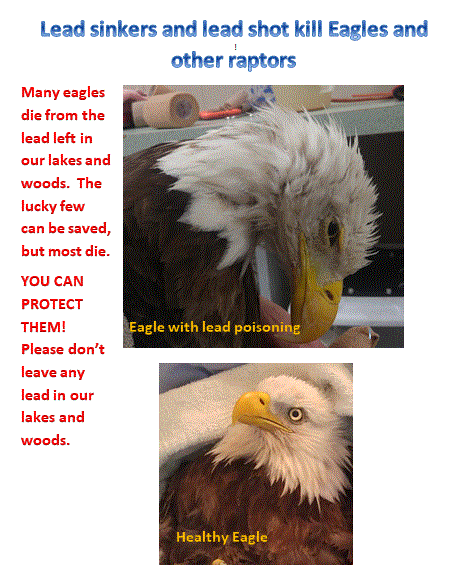Could you please study the image and provide a detailed answer to the question:
What is the purpose of the contrasting image of a healthy eagle?

The contrasting image of a healthy eagle is used to emphasize the importance of protecting these majestic birds from the dangers of lead poisoning, and to encourage viewers to take action to safeguard wildlife.